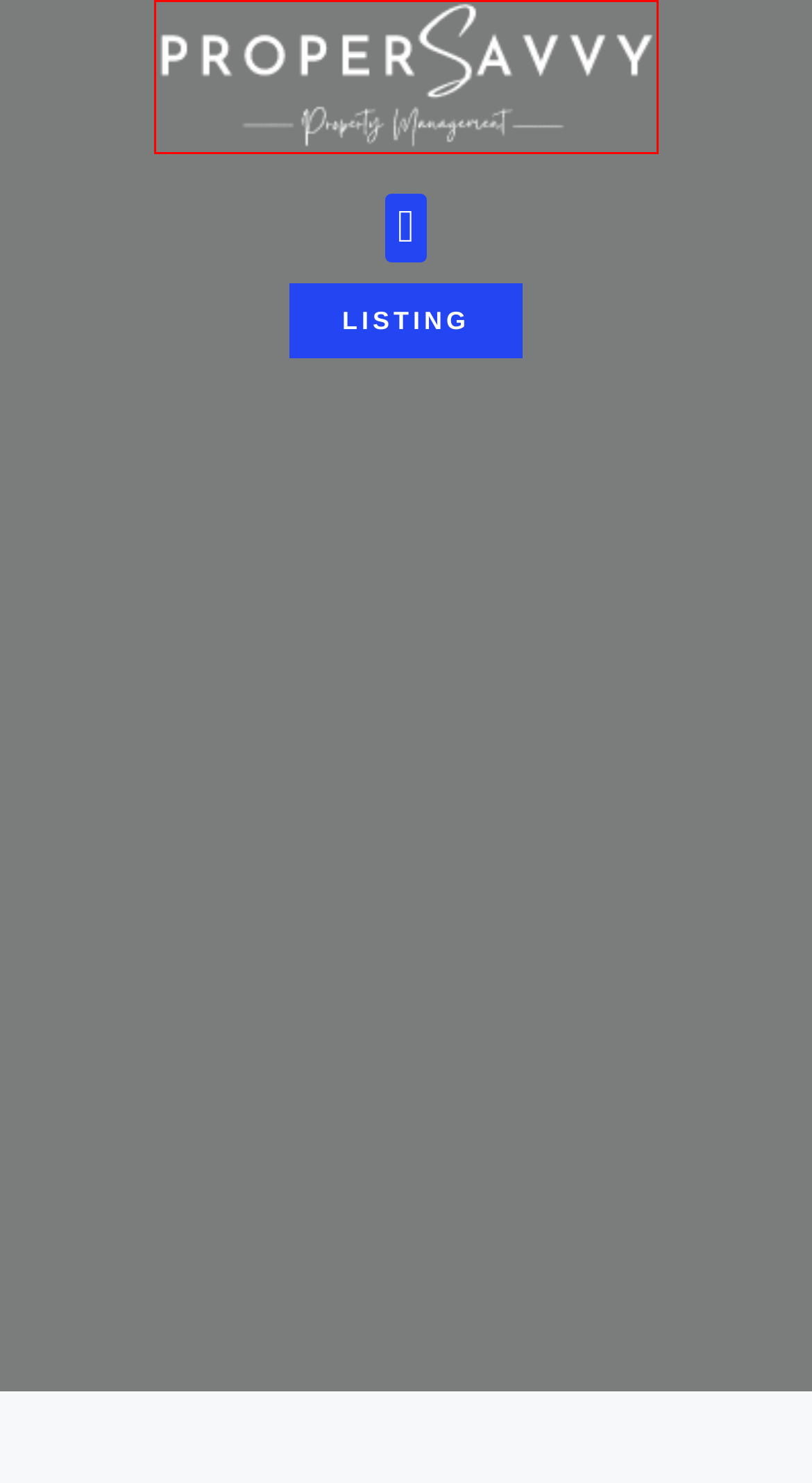Look at the screenshot of a webpage with a red bounding box and select the webpage description that best corresponds to the new page after clicking the element in the red box. Here are the options:
A. Vacation Rentals Cabo San Lucas | Contact ProperSavvy
B. Vacation Rentals in Cabo San Lucas | Vacation Rental Videos
C. ProperSavvy | Vacation Rentals Cabo San Lucas ProperSavvy
D. Our Concierge Services | ProperSavvy
E. Property Management Cabo San Lucas - ProperSavvy
F. Your Ultimate Guide to Information in Cabo San Lucas
G. Unforgettable Experience | Things to Do in Cabo | ProperSavvy
H. Our Vacations Rentals Cabo San Lucas - ProperSavvy

C